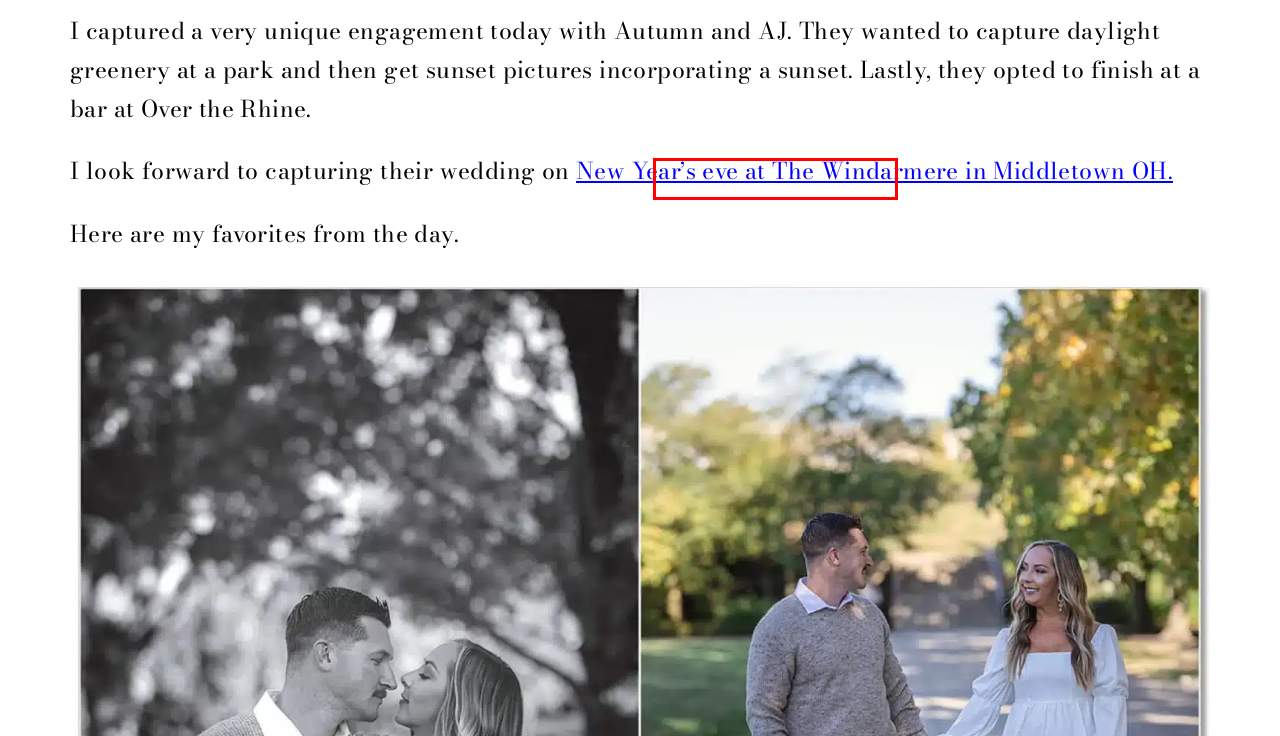You have a screenshot of a webpage with a red rectangle bounding box around an element. Identify the best matching webpage description for the new page that appears after clicking the element in the bounding box. The descriptions are:
A. Dayton Wedding Photographers - The Windamere Wedding AA
B. Best Engagement Photographer In Nashville & Cincinnati – MPS
C. Exquisite Portrait Photographer In Cincinnati And Nashville
D. Stunning Wedding Photography Services By Maxim Photo Studio
E. Olia Zavozina Bridal Couture Margaritaville Hotel Nashville
F. Professional Business Photography Services - Maxim Studio
G. Wedding Photography Pricing Packages - Maxim Photo Studio
H. Cincinnati Wedding Photography Winton Woods Snow Engagement

C